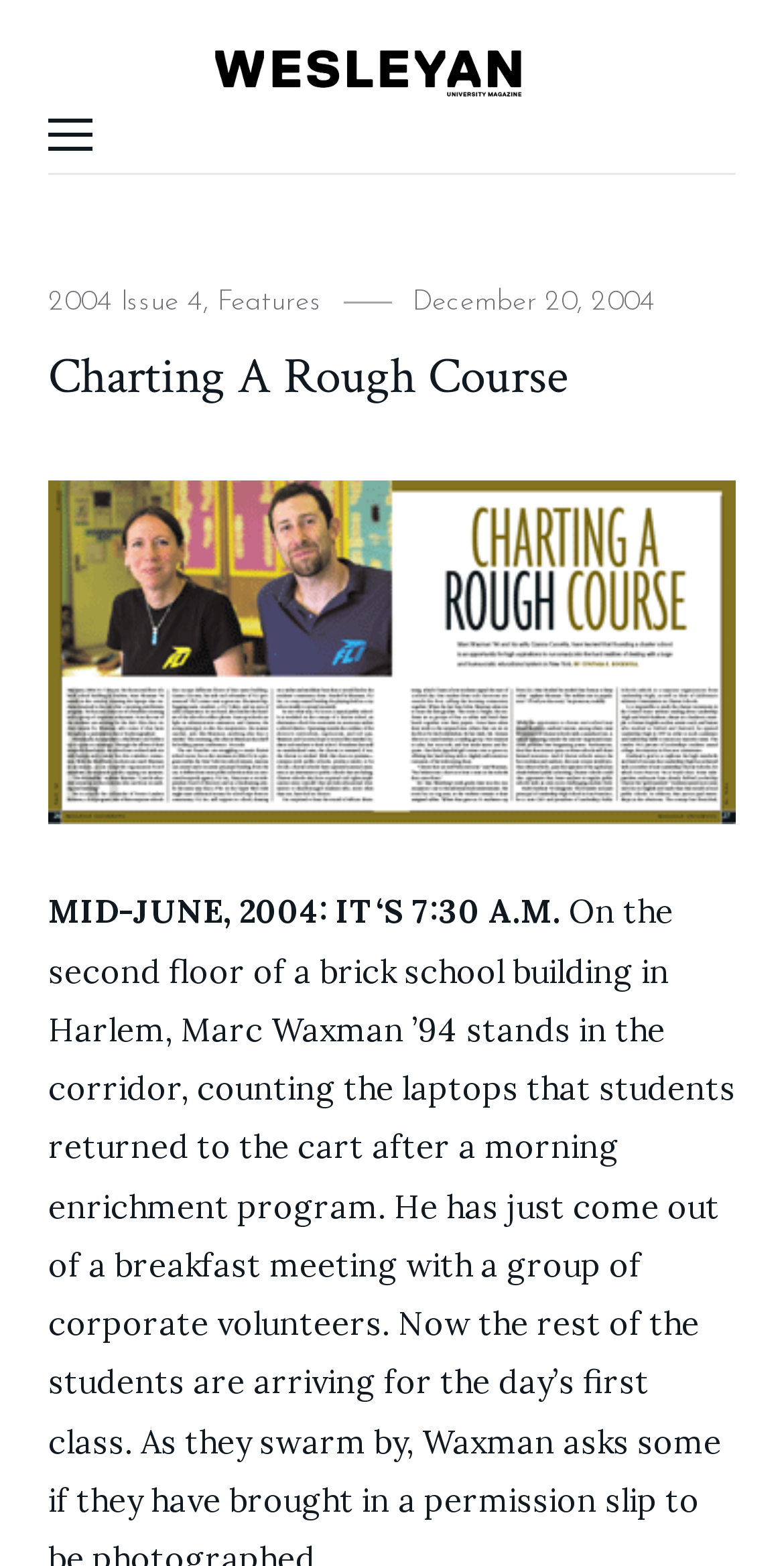Give an in-depth explanation of the webpage layout and content.

The webpage appears to be an article from Wesleyan University Magazine, with the title "Charting A Rough Course". At the top left of the page, there is a button labeled "Menu" which is not expanded. To the right of the button, there is a link with no text. 

Below the button and link, there is a header section that spans almost the entire width of the page. Within this section, there are several elements, including a heading with the title "Charting A Rough Course", an image with the same title, and a series of links and text elements. The links include "2004 Issue 4" and "Features", separated by a comma. There is also a text element that says "Categories" and another that says "Posted on December 20, 2004".

Below the header section, there is a paragraph of text that starts with "MID-JUNE, 2004: IT‘S 7:30 A.M.". This text is positioned near the top center of the page.